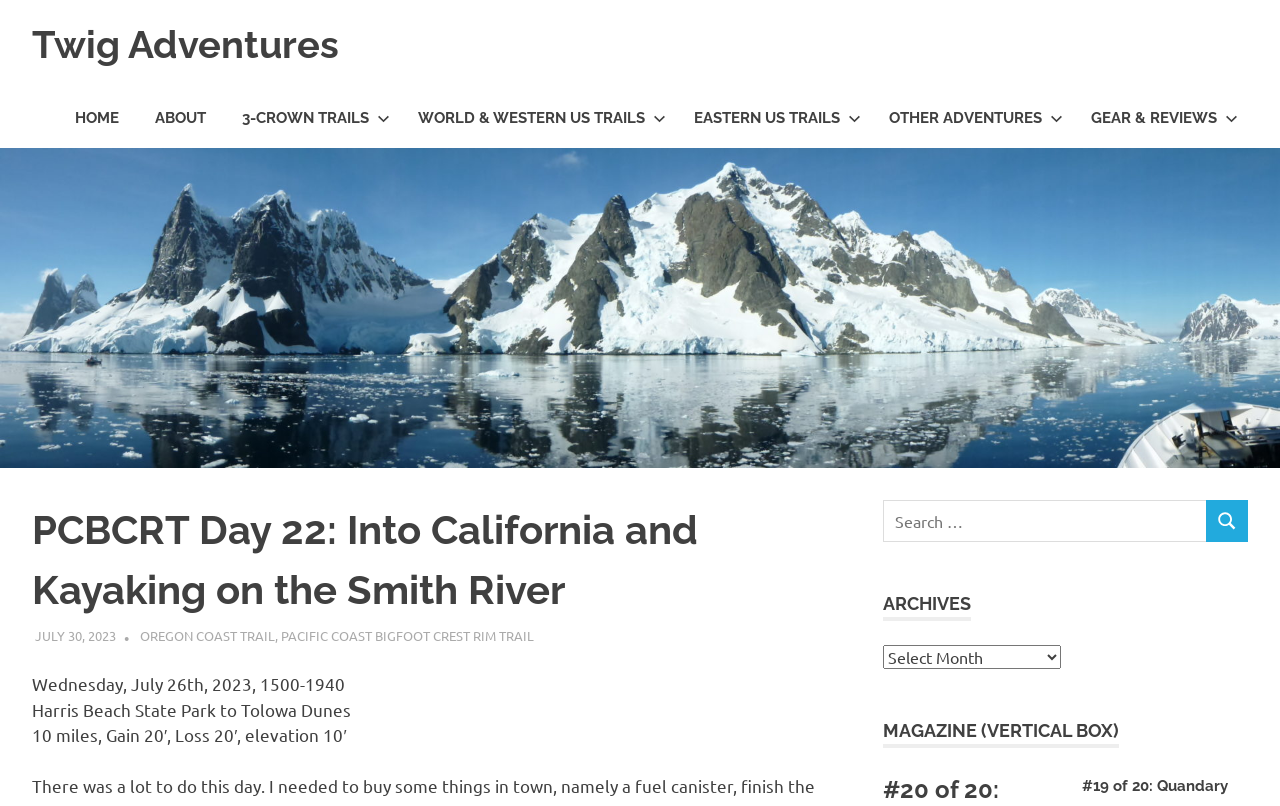Please pinpoint the bounding box coordinates for the region I should click to adhere to this instruction: "Click on the 'ARCHIVES' dropdown".

[0.69, 0.801, 0.829, 0.83]